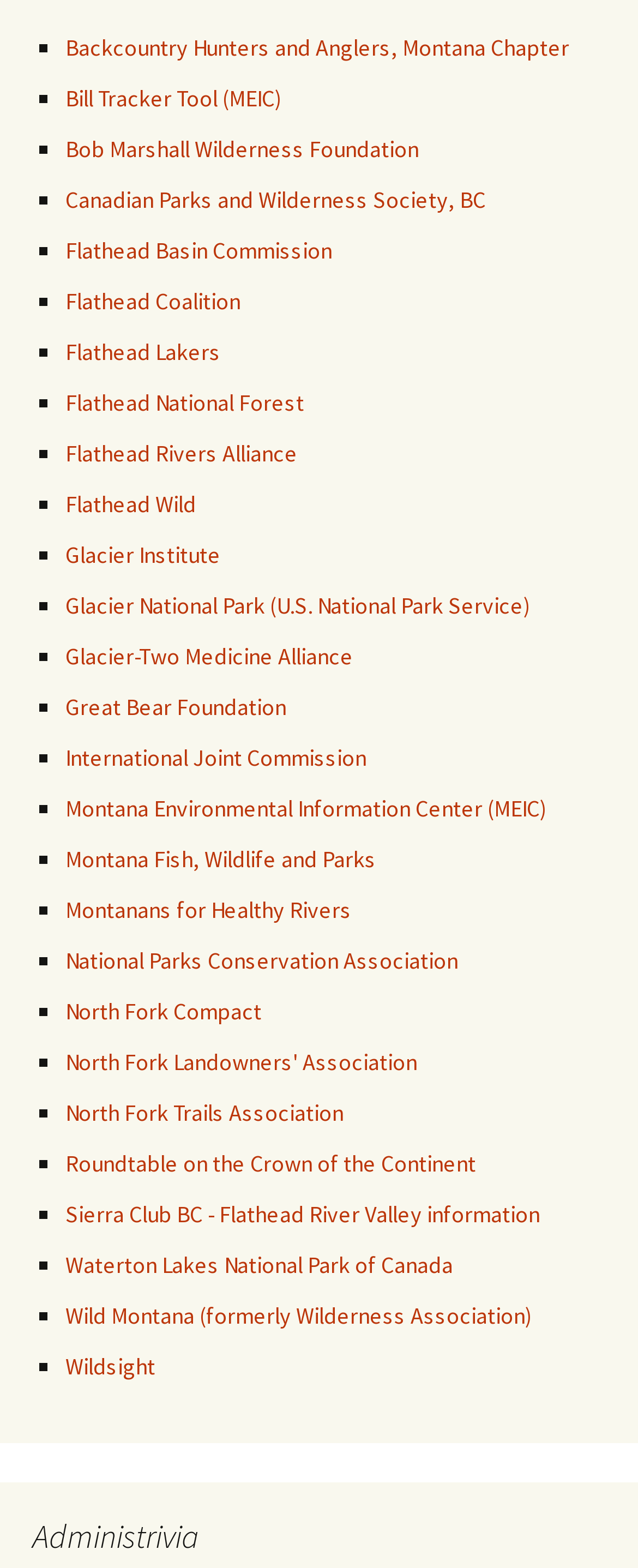What is the text of the heading?
Please answer the question with a single word or phrase, referencing the image.

Administrivia